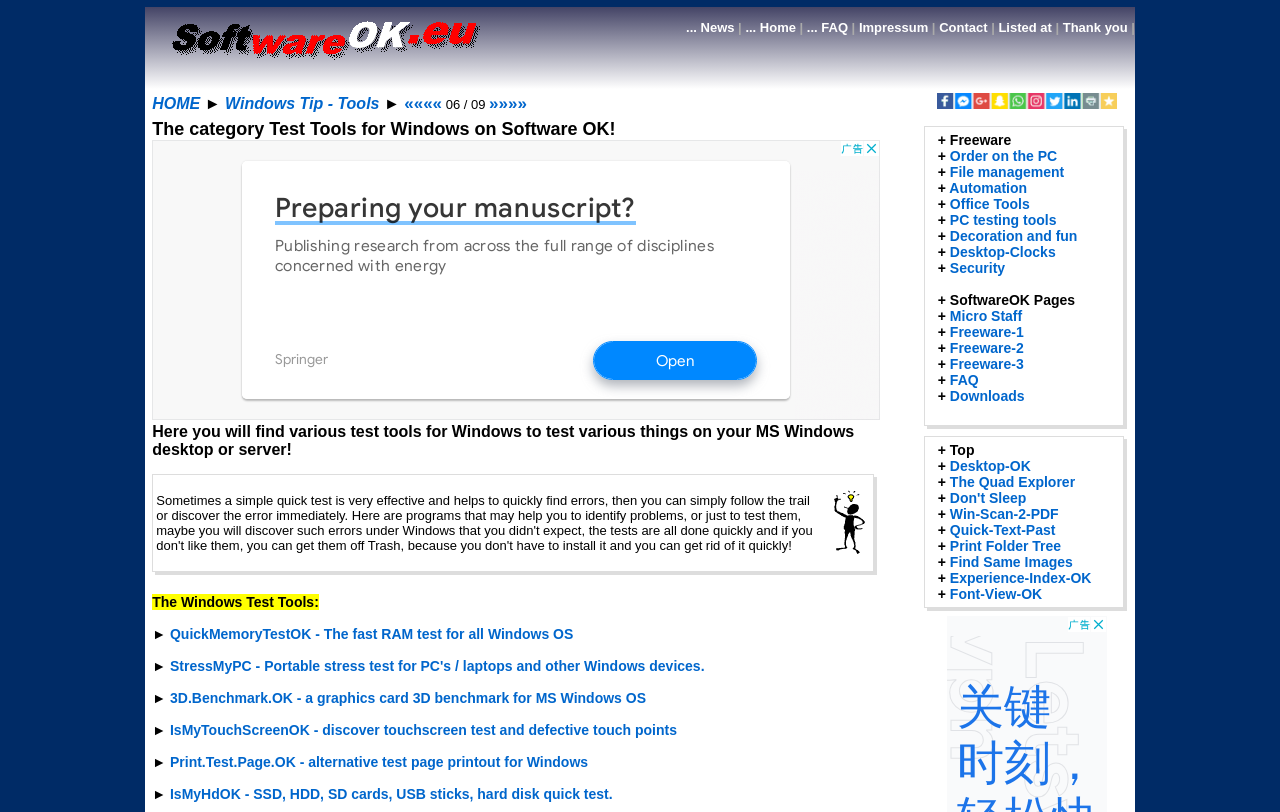Find the bounding box coordinates for the area you need to click to carry out the instruction: "Click on the 'StressMyPC - Portable stress test for PC's / laptops and other Windows devices.' link". The coordinates should be four float numbers between 0 and 1, indicated as [left, top, right, bottom].

[0.133, 0.81, 0.55, 0.83]